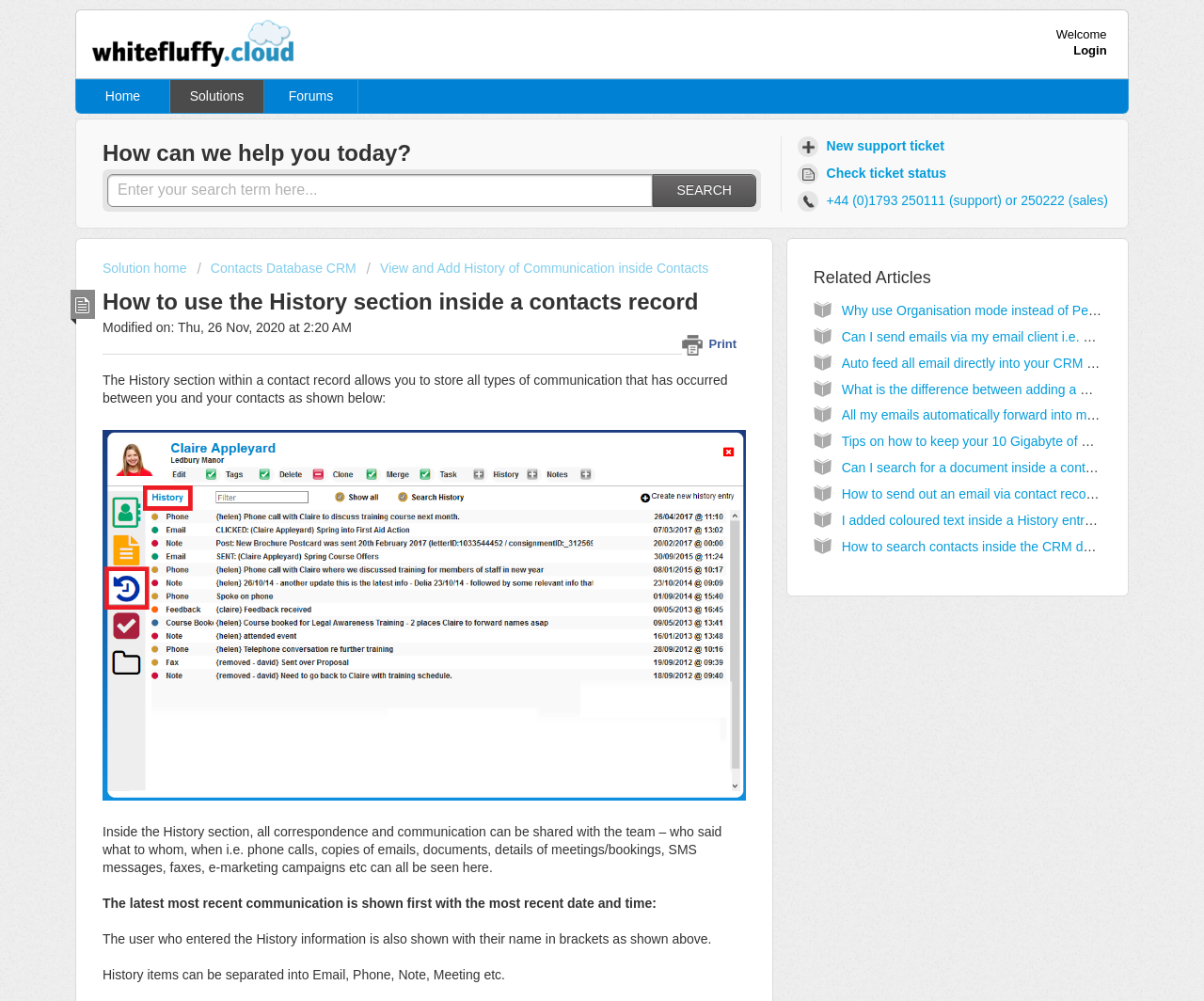Bounding box coordinates should be provided in the format (top-left x, top-left y, bottom-right x, bottom-right y) with all values between 0 and 1. Identify the bounding box for this UI element: Solution home

[0.085, 0.261, 0.158, 0.276]